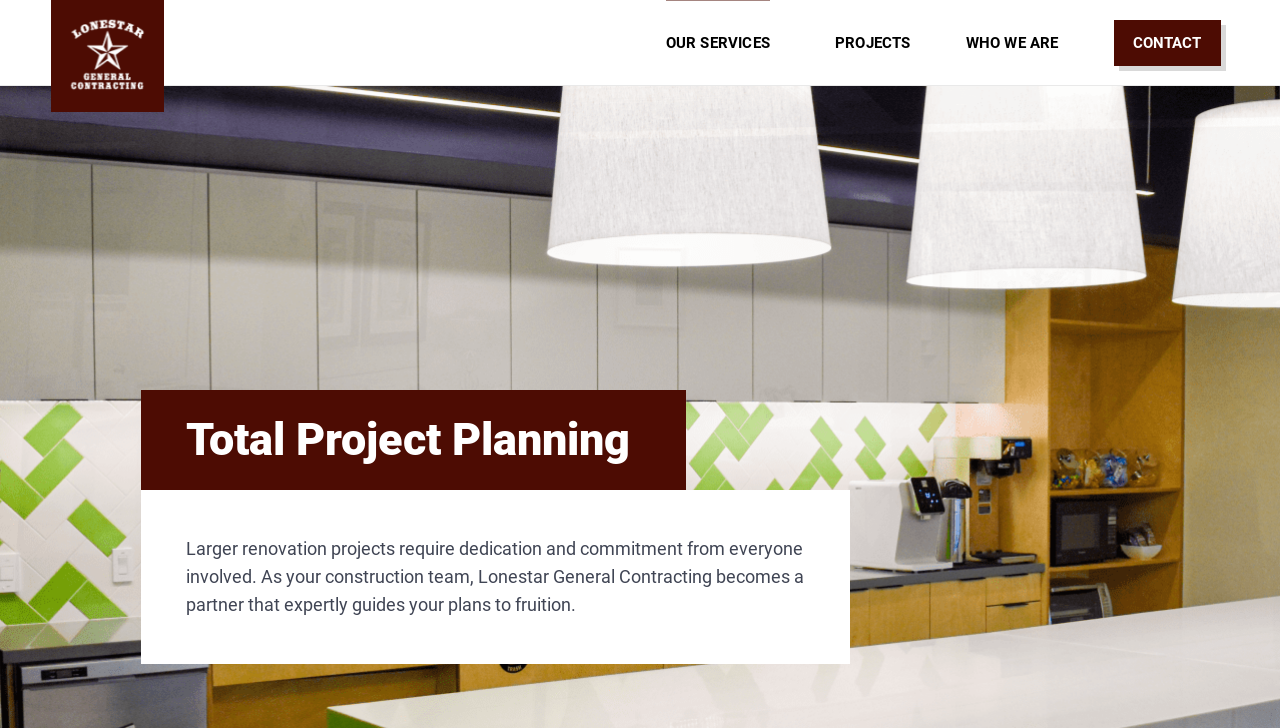Kindly respond to the following question with a single word or a brief phrase: 
What is the name of the company?

Lonestar General Contracting